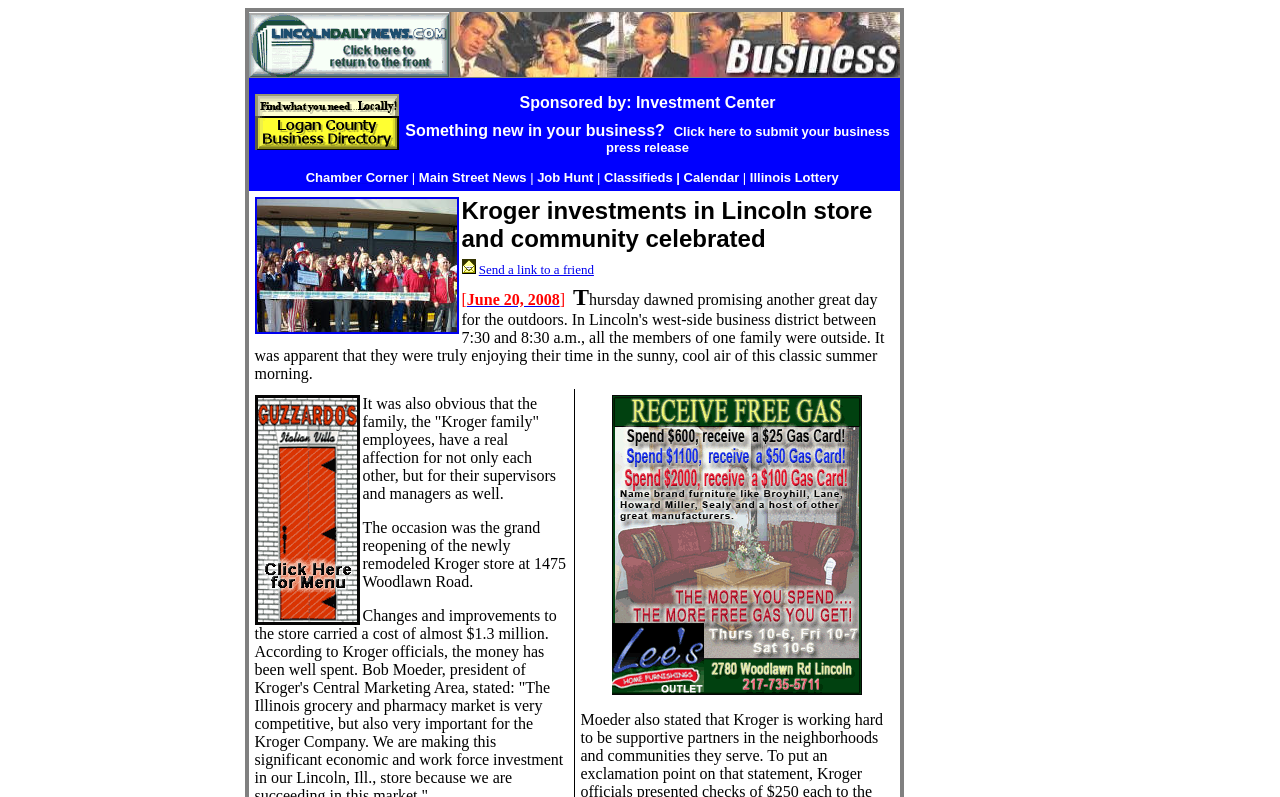What is the name of the business sponsored by Investment Center?
Using the image, provide a concise answer in one word or a short phrase.

LDN